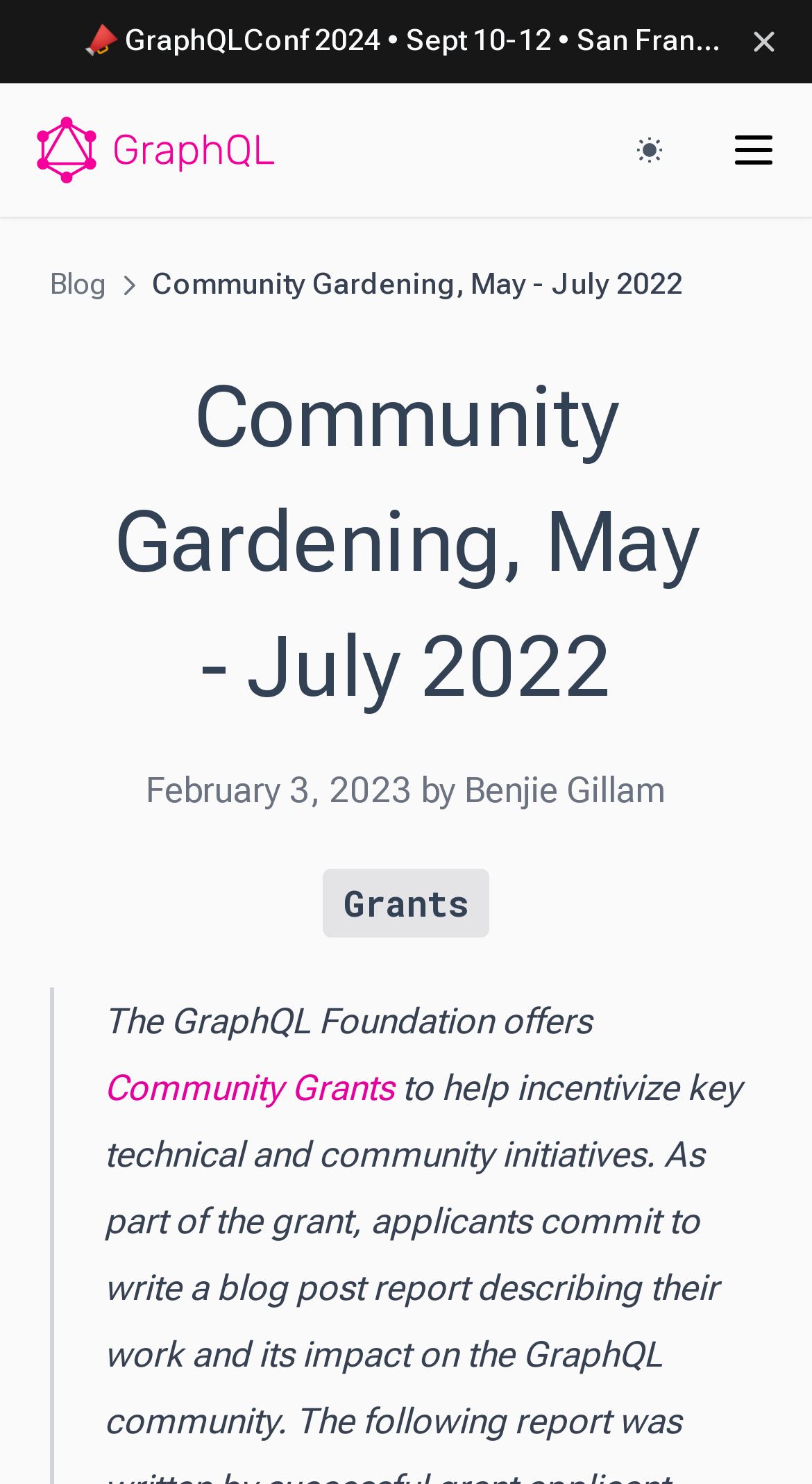Using the description: "Pagination", determine the UI element's bounding box coordinates. Ensure the coordinates are in the format of four float numbers between 0 and 1, i.e., [left, top, right, bottom].

[0.103, 0.035, 0.928, 0.081]